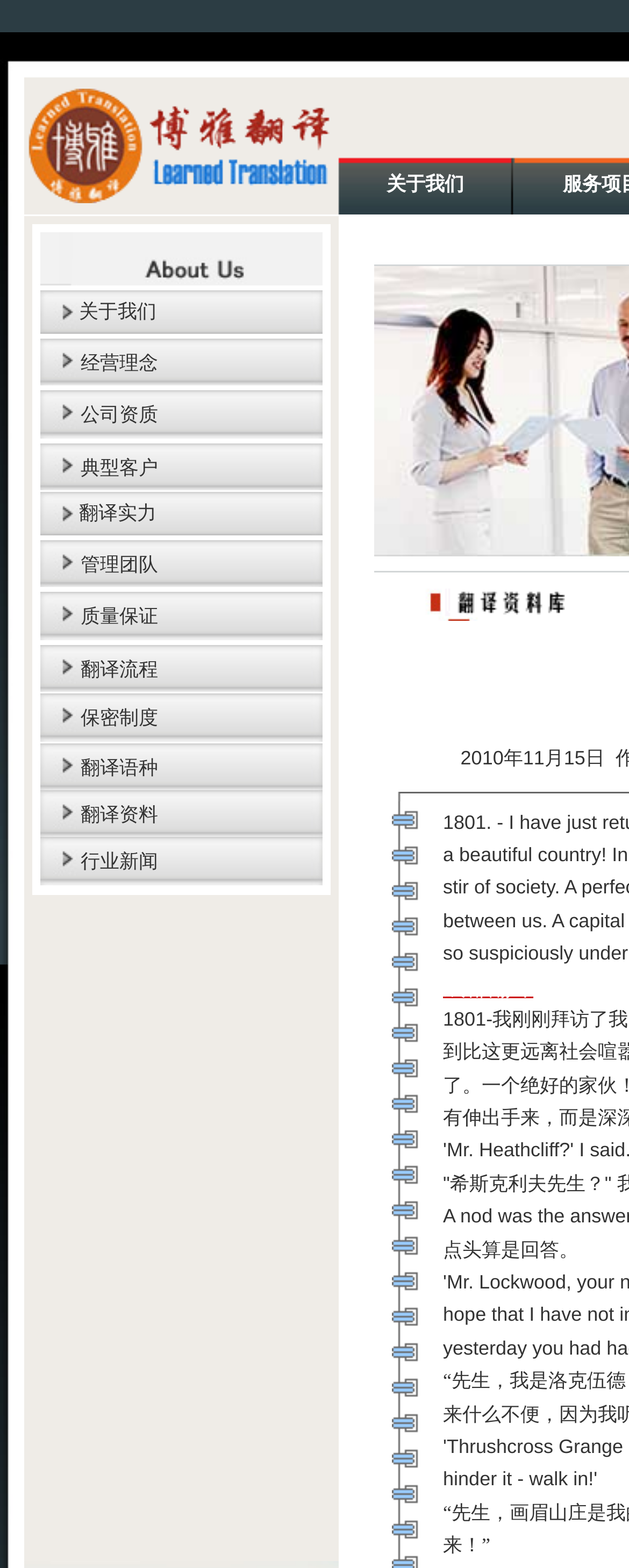Determine the bounding box coordinates for the area that needs to be clicked to fulfill this task: "click the '经营理念' link". The coordinates must be given as four float numbers between 0 and 1, i.e., [left, top, right, bottom].

[0.064, 0.216, 0.513, 0.246]